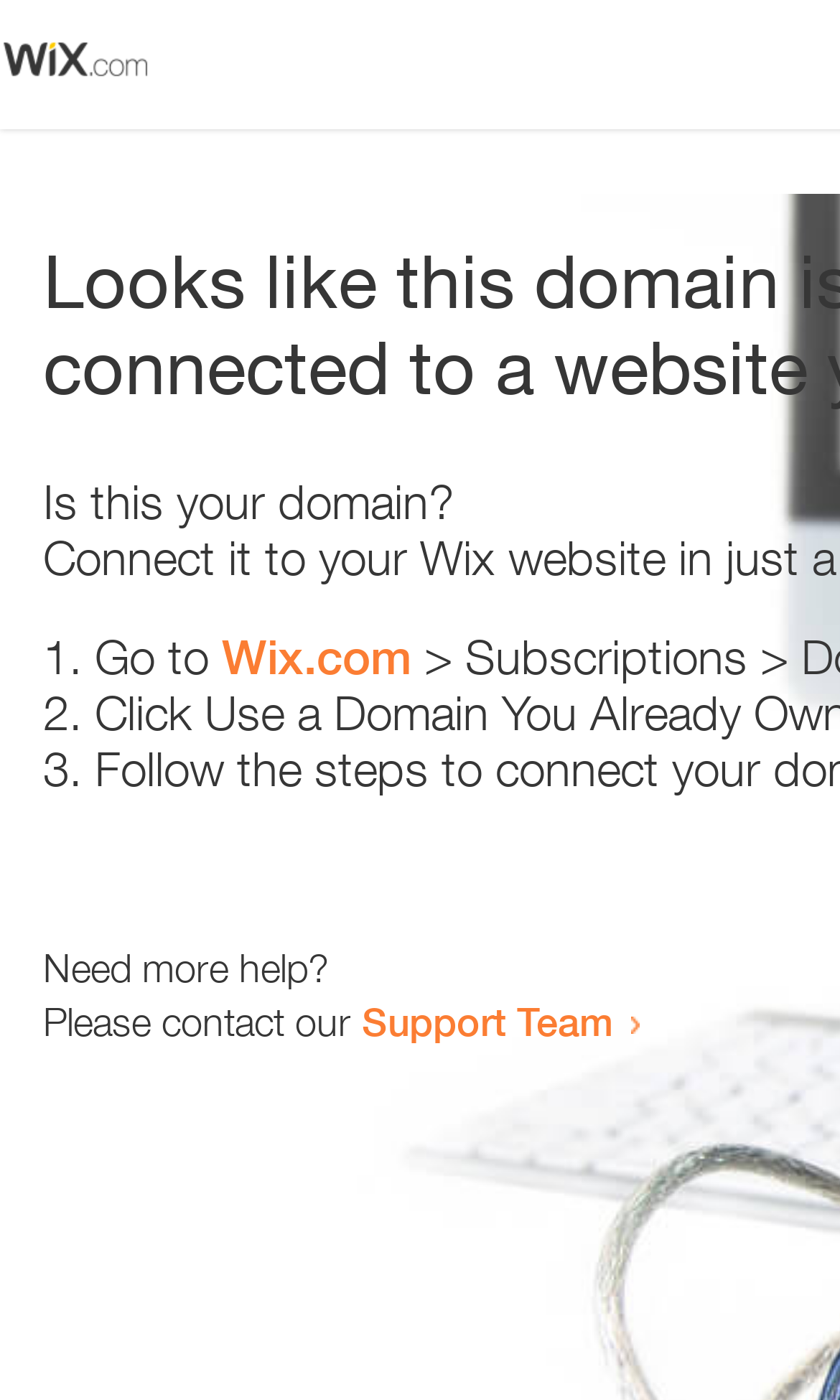Please give a short response to the question using one word or a phrase:
What is the first step to resolve the error?

Go to Wix.com